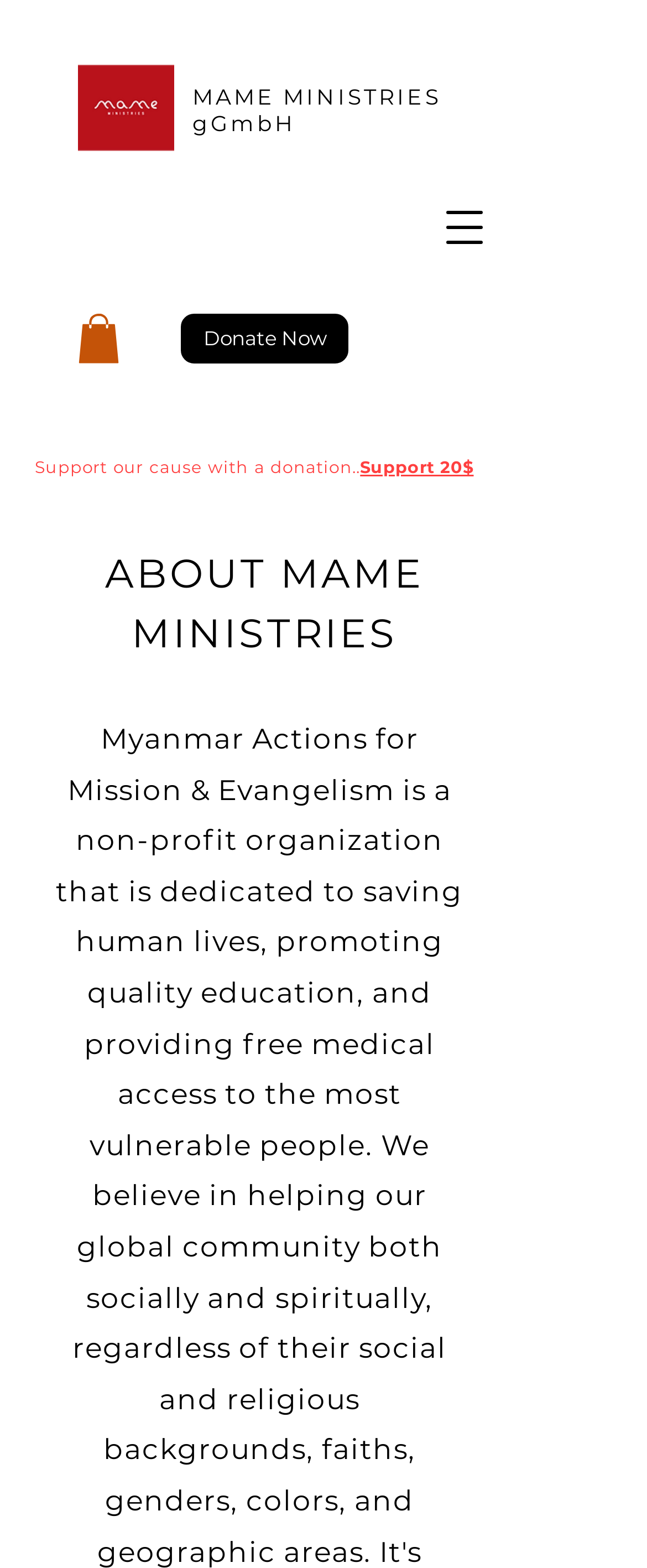Based on the element description "Donate Now", predict the bounding box coordinates of the UI element.

[0.279, 0.2, 0.538, 0.232]